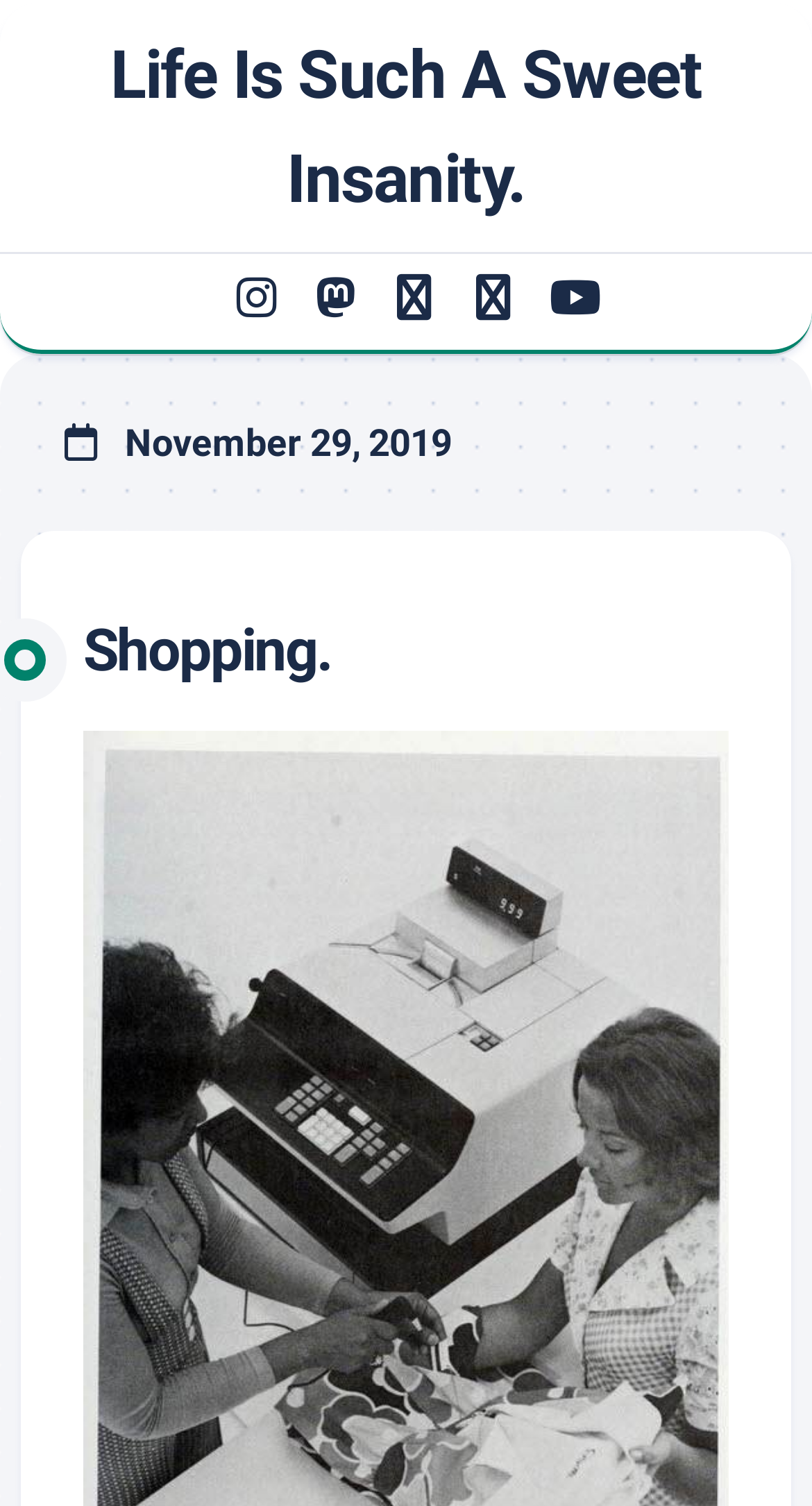Return the bounding box coordinates of the UI element that corresponds to this description: "title="Pixelfed"". The coordinates must be given as four float numbers in the range of 0 and 1, [left, top, right, bottom].

[0.579, 0.182, 0.636, 0.213]